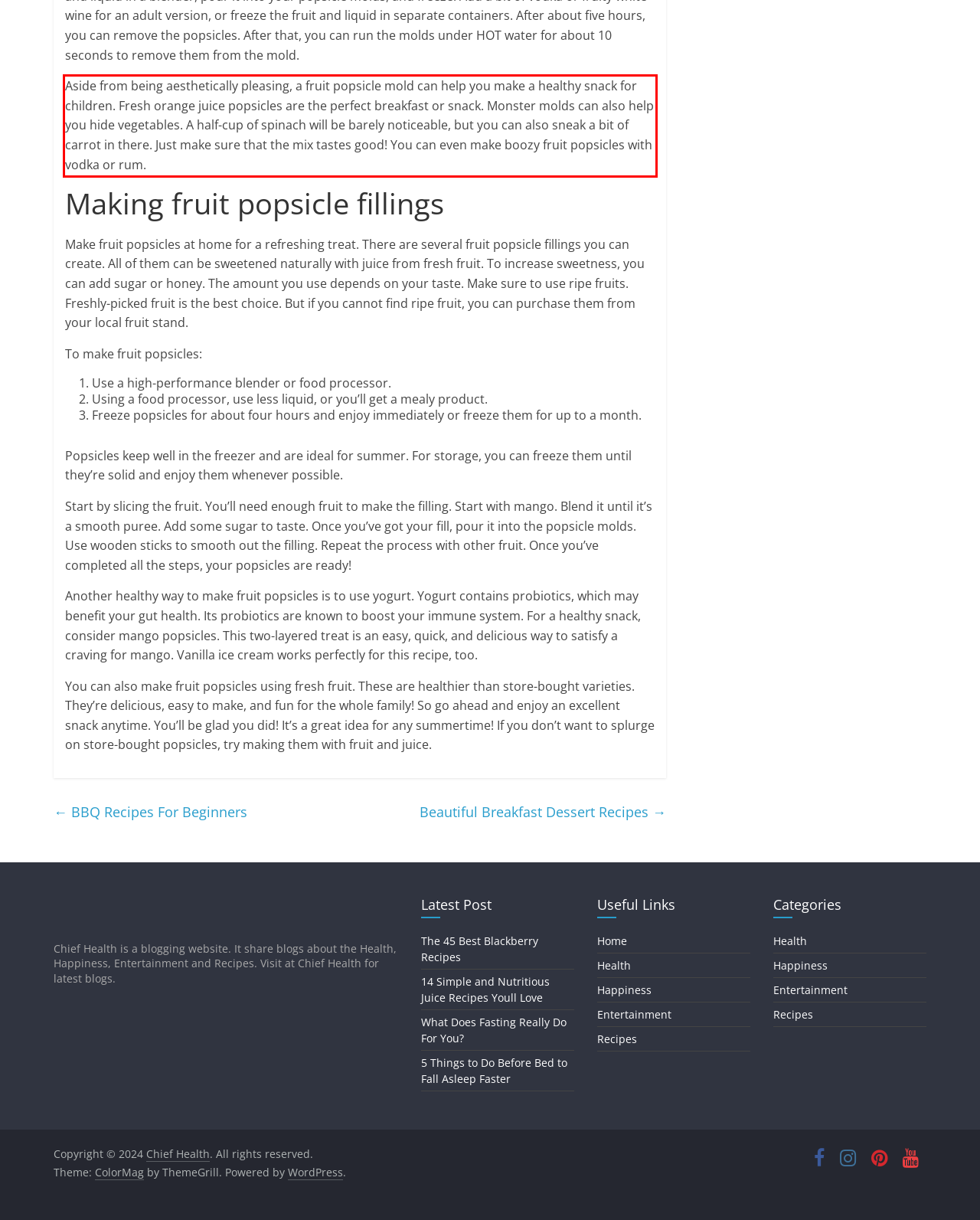Please use OCR to extract the text content from the red bounding box in the provided webpage screenshot.

Aside from being aesthetically pleasing, a fruit popsicle mold can help you make a healthy snack for children. Fresh orange juice popsicles are the perfect breakfast or snack. Monster molds can also help you hide vegetables. A half-cup of spinach will be barely noticeable, but you can also sneak a bit of carrot in there. Just make sure that the mix tastes good! You can even make boozy fruit popsicles with vodka or rum.